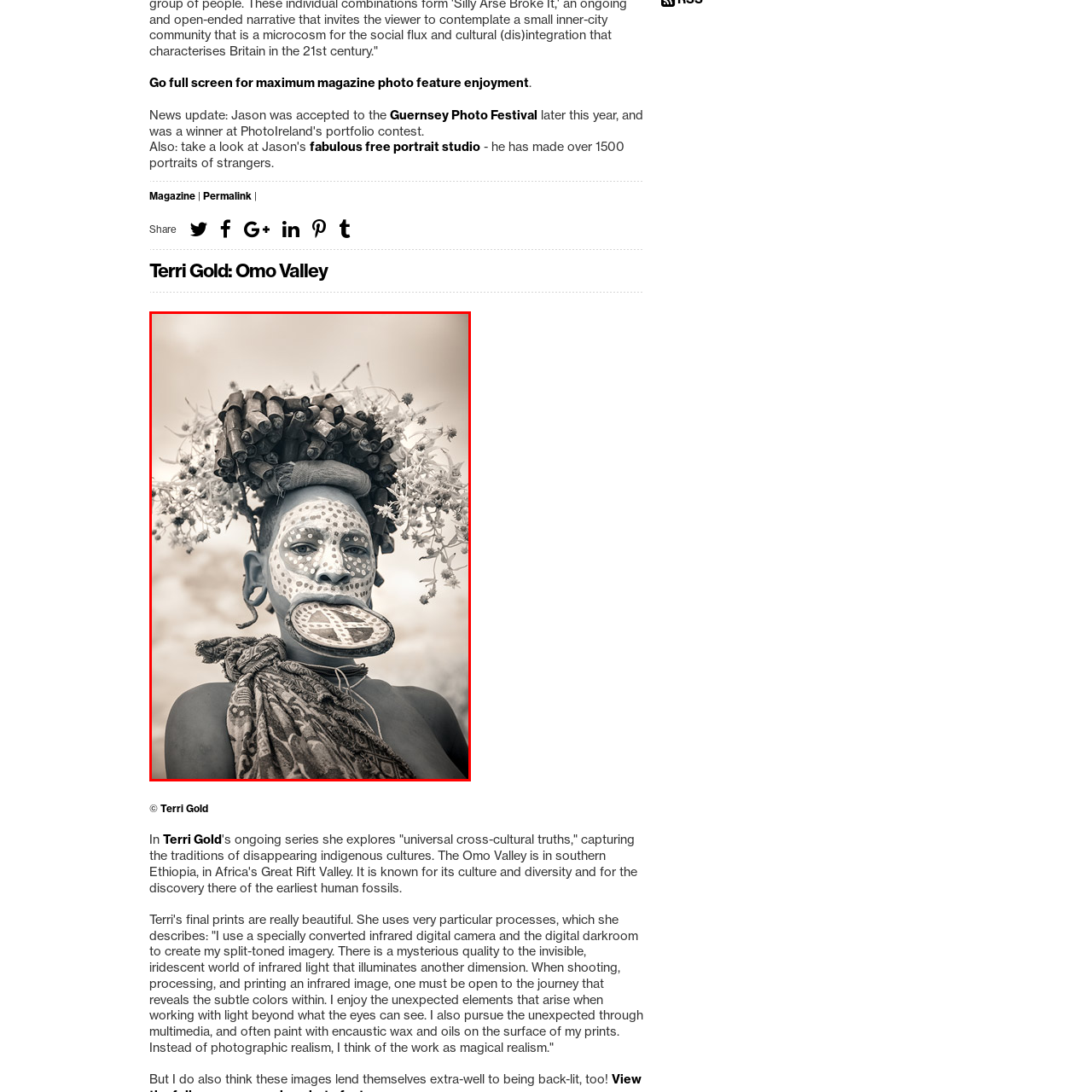Analyze the content inside the red-marked area, What is the significance of the disc held in the mouth? Answer using only one word or a concise phrase.

Cultural significance